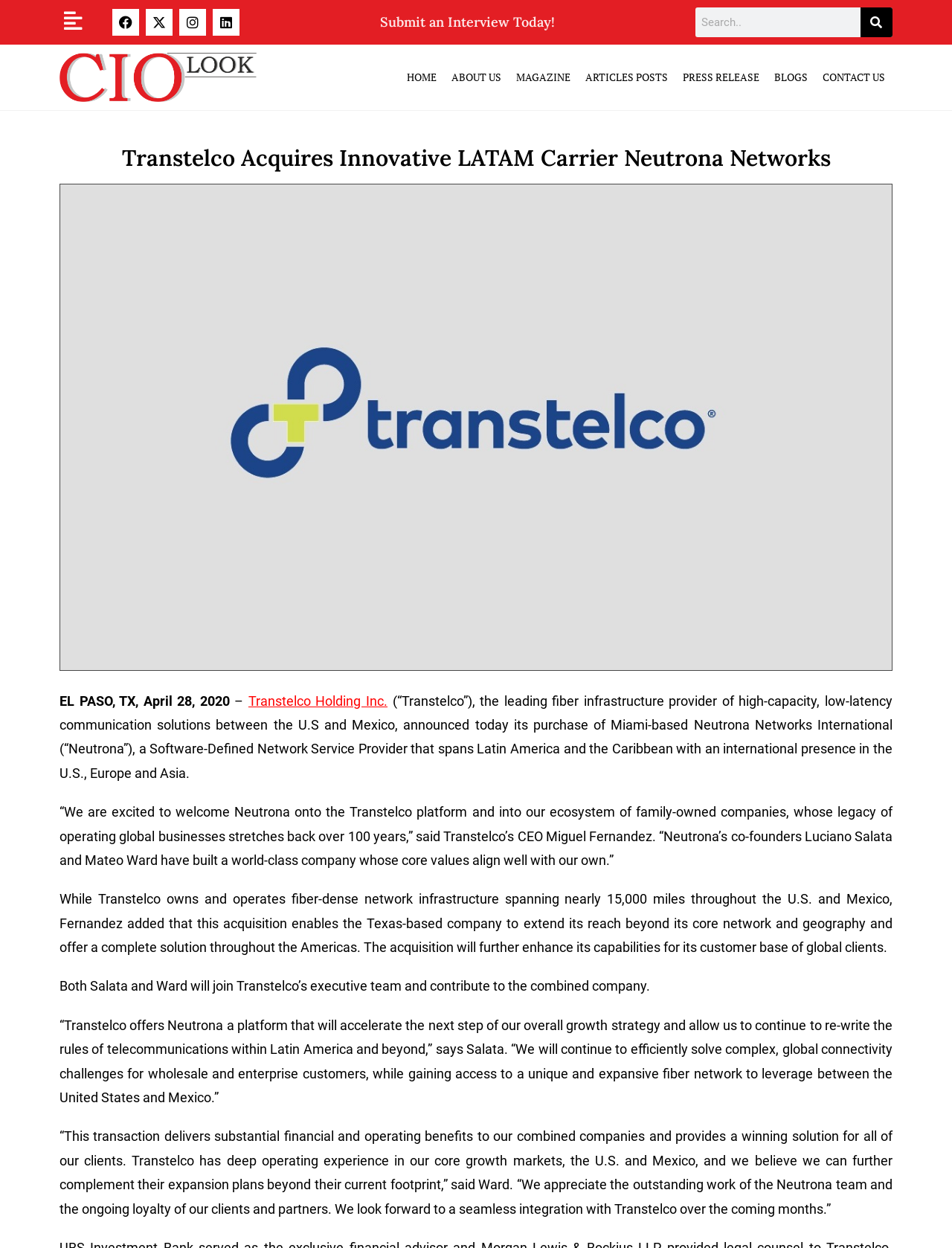Locate the bounding box coordinates of the element that should be clicked to fulfill the instruction: "Search for something".

[0.73, 0.006, 0.937, 0.03]